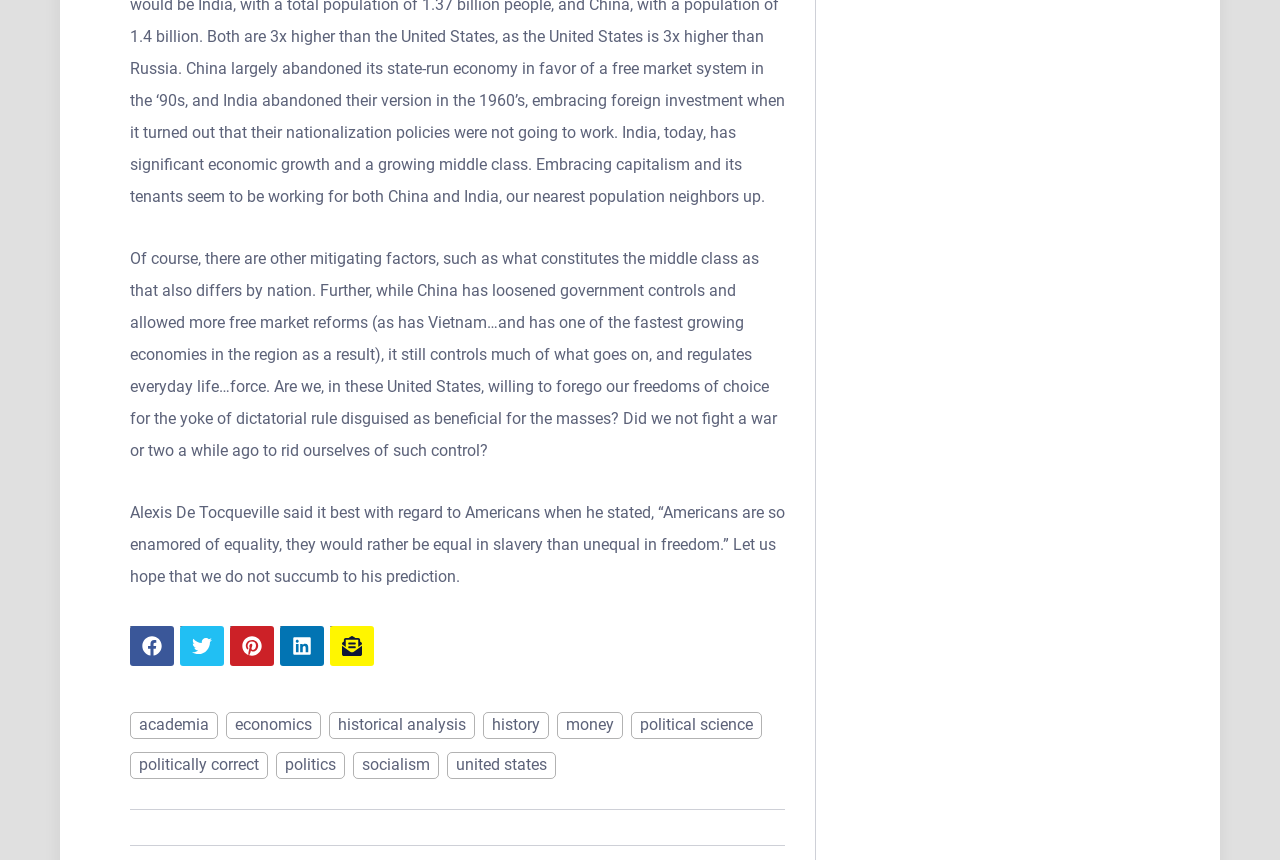Use a single word or phrase to respond to the question:
What is the theme of the links at the bottom of the page?

Academic fields